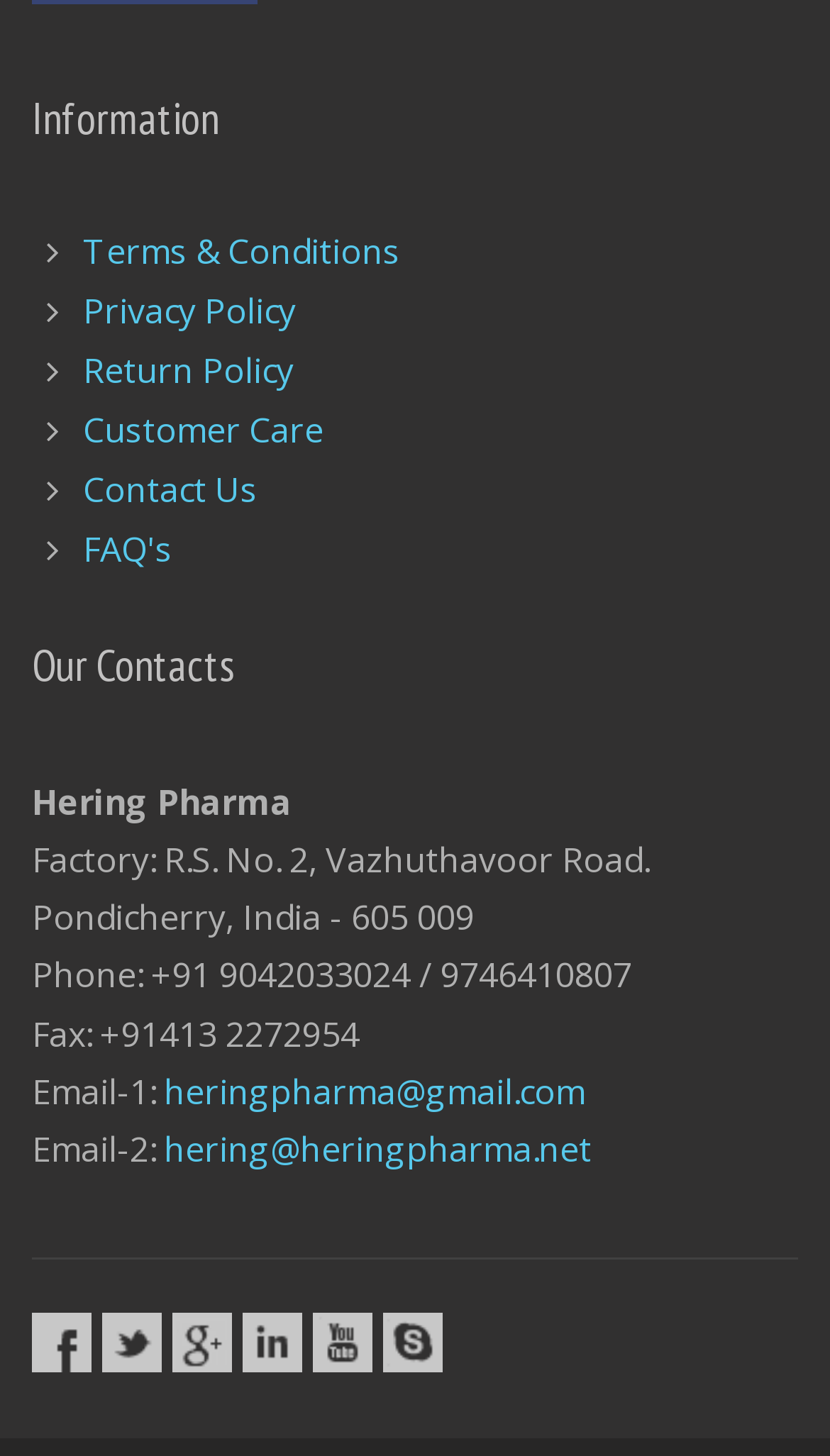Please locate the clickable area by providing the bounding box coordinates to follow this instruction: "Go to Hering Pharma's Facebook page".

[0.038, 0.902, 0.11, 0.943]